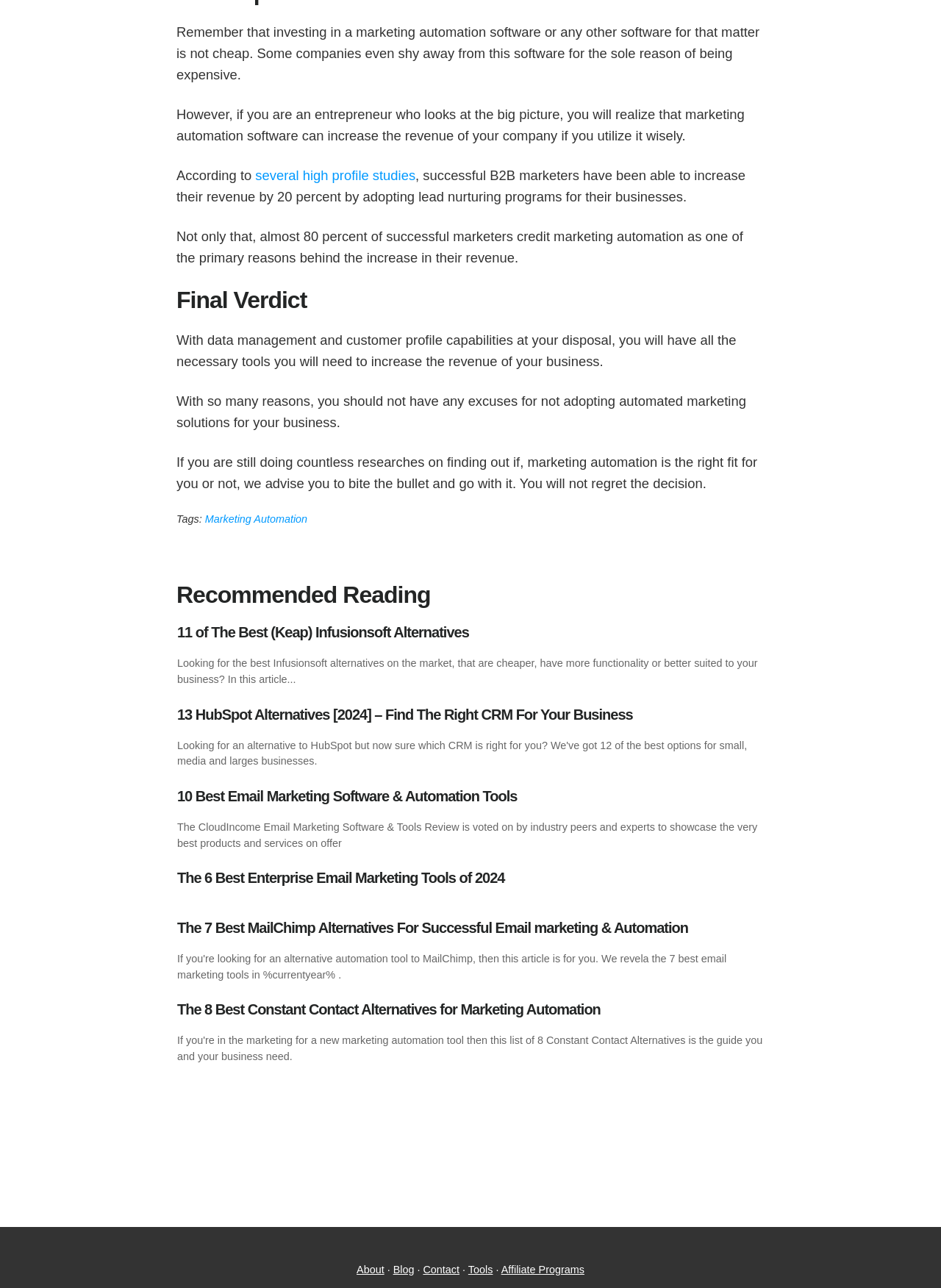Please provide the bounding box coordinates for the element that needs to be clicked to perform the following instruction: "Explore 'Recommended Reading'". The coordinates should be given as four float numbers between 0 and 1, i.e., [left, top, right, bottom].

[0.188, 0.451, 0.812, 0.473]